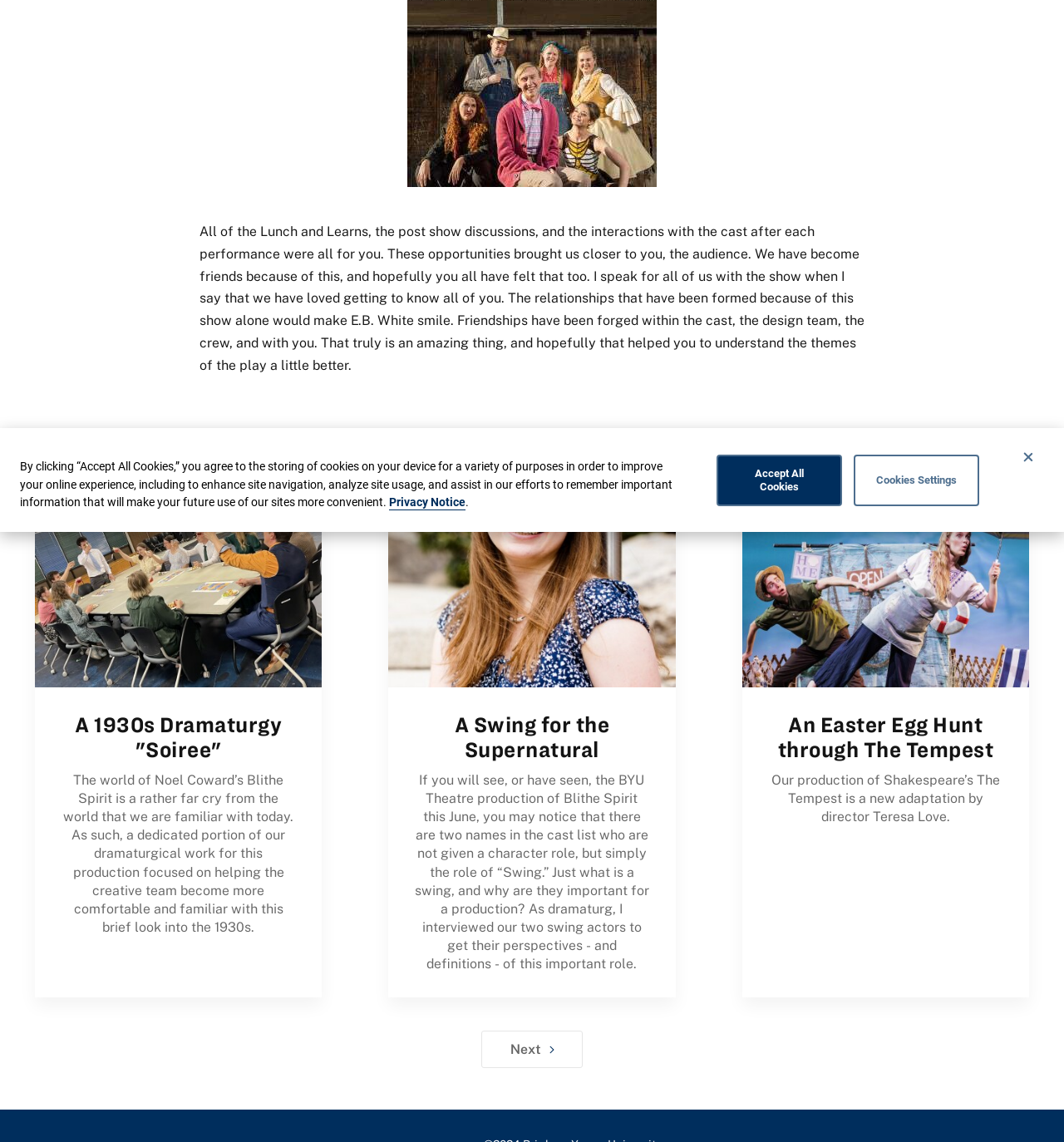Please determine the bounding box coordinates for the UI element described as: "A 1930s Dramaturgy "Soiree"".

[0.07, 0.625, 0.265, 0.667]